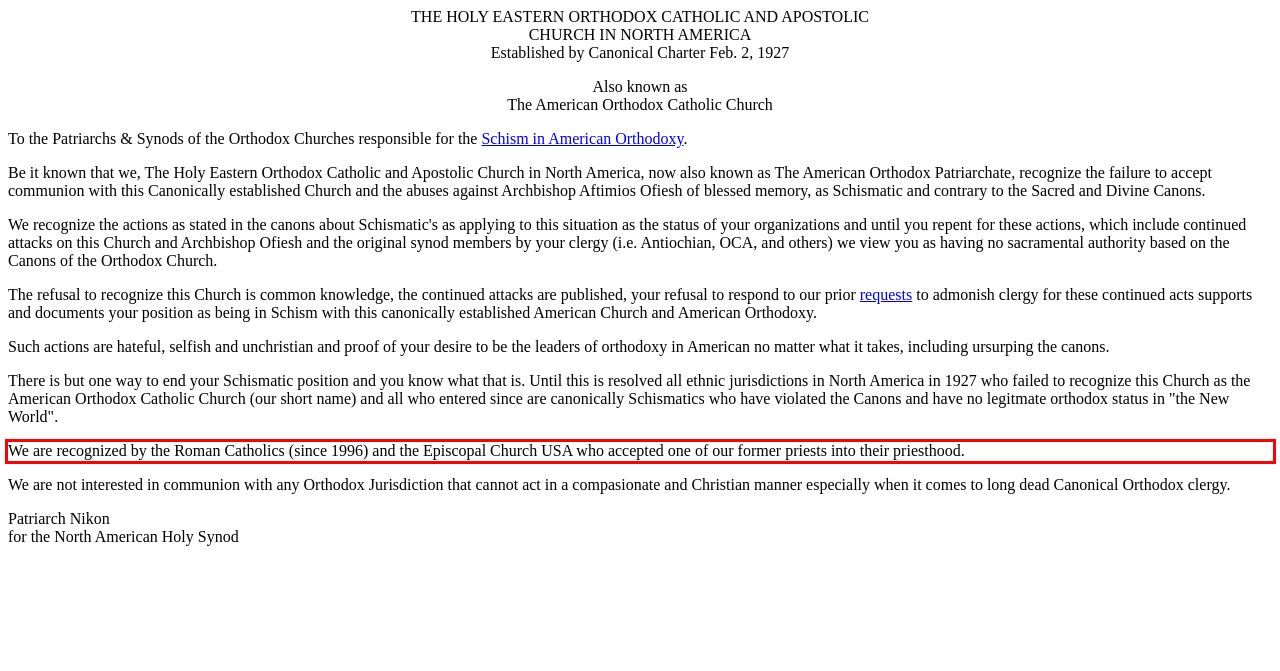Examine the webpage screenshot and use OCR to recognize and output the text within the red bounding box.

We are recognized by the Roman Catholics (since 1996) and the Episcopal Church USA who accepted one of our former priests into their priesthood.